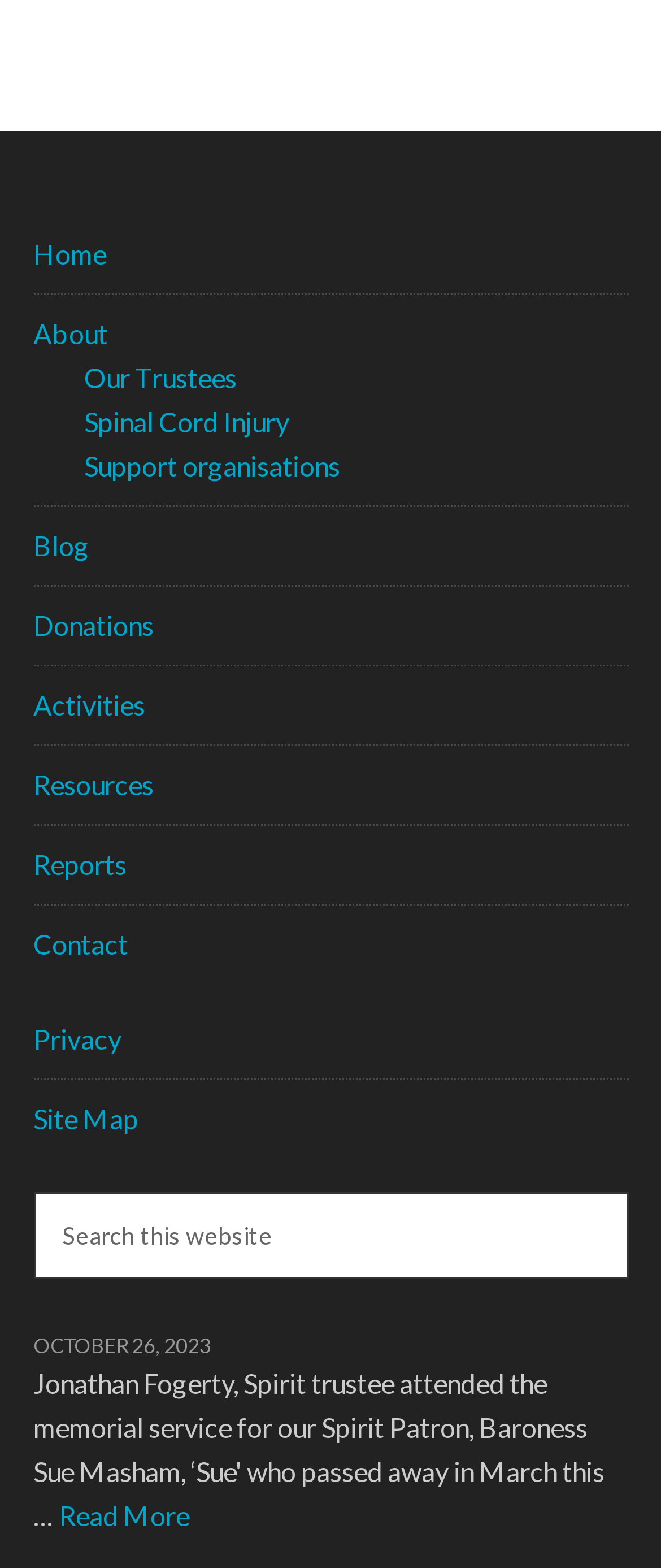Answer succinctly with a single word or phrase:
What is the date of the memorial service?

OCTOBER 26, 2023